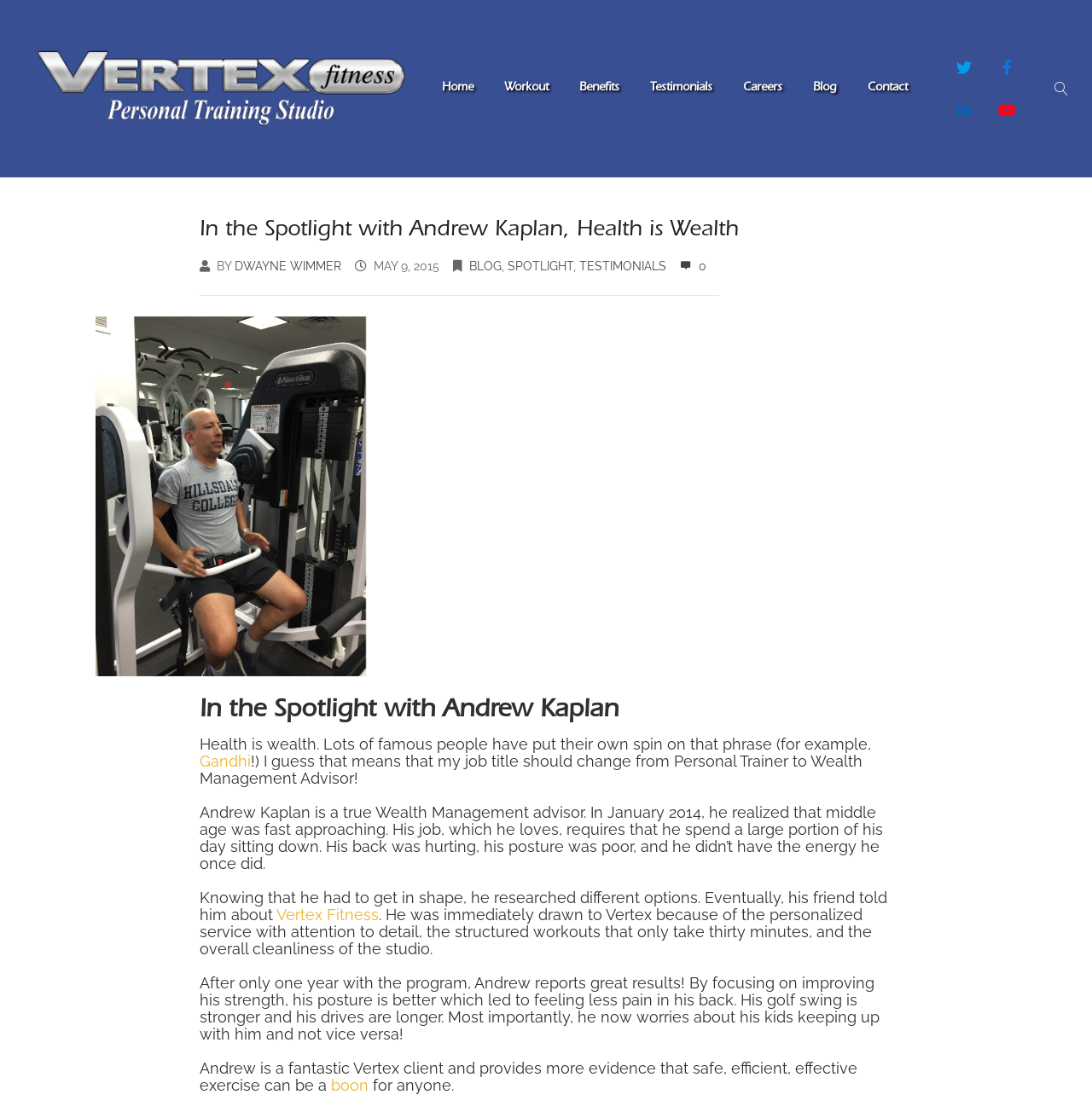Given the element description: "Dwayne Wimmer", predict the bounding box coordinates of the UI element it refers to, using four float numbers between 0 and 1, i.e., [left, top, right, bottom].

[0.215, 0.232, 0.312, 0.244]